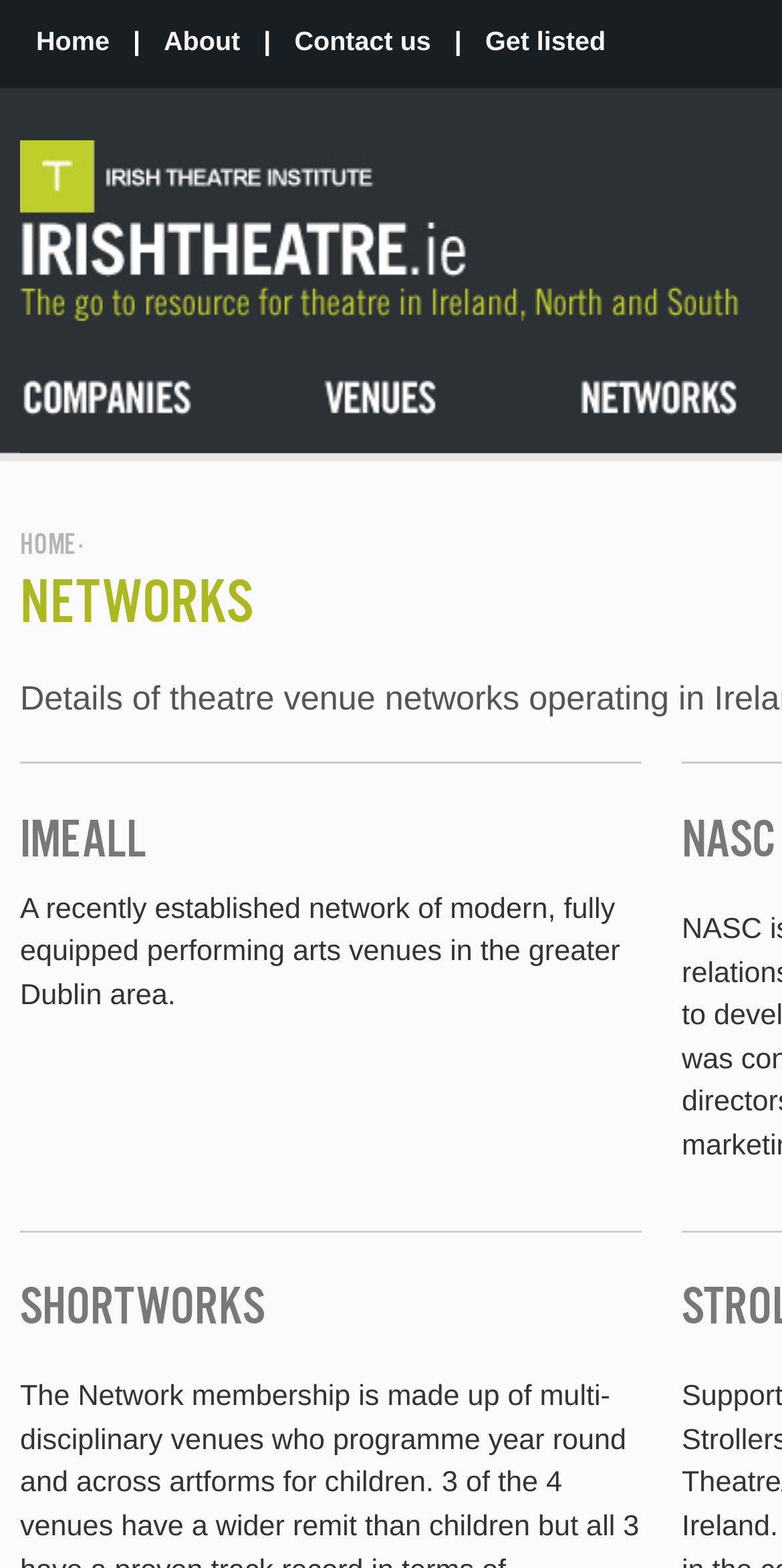What is the name of the network described below the 'IMEALL' heading?
Analyze the screenshot and provide a detailed answer to the question.

I looked at the heading 'IMEALL' and the text below it, which describes a network of modern, fully equipped performing arts venues in the greater Dublin area, so the name of the network is IMEALL.